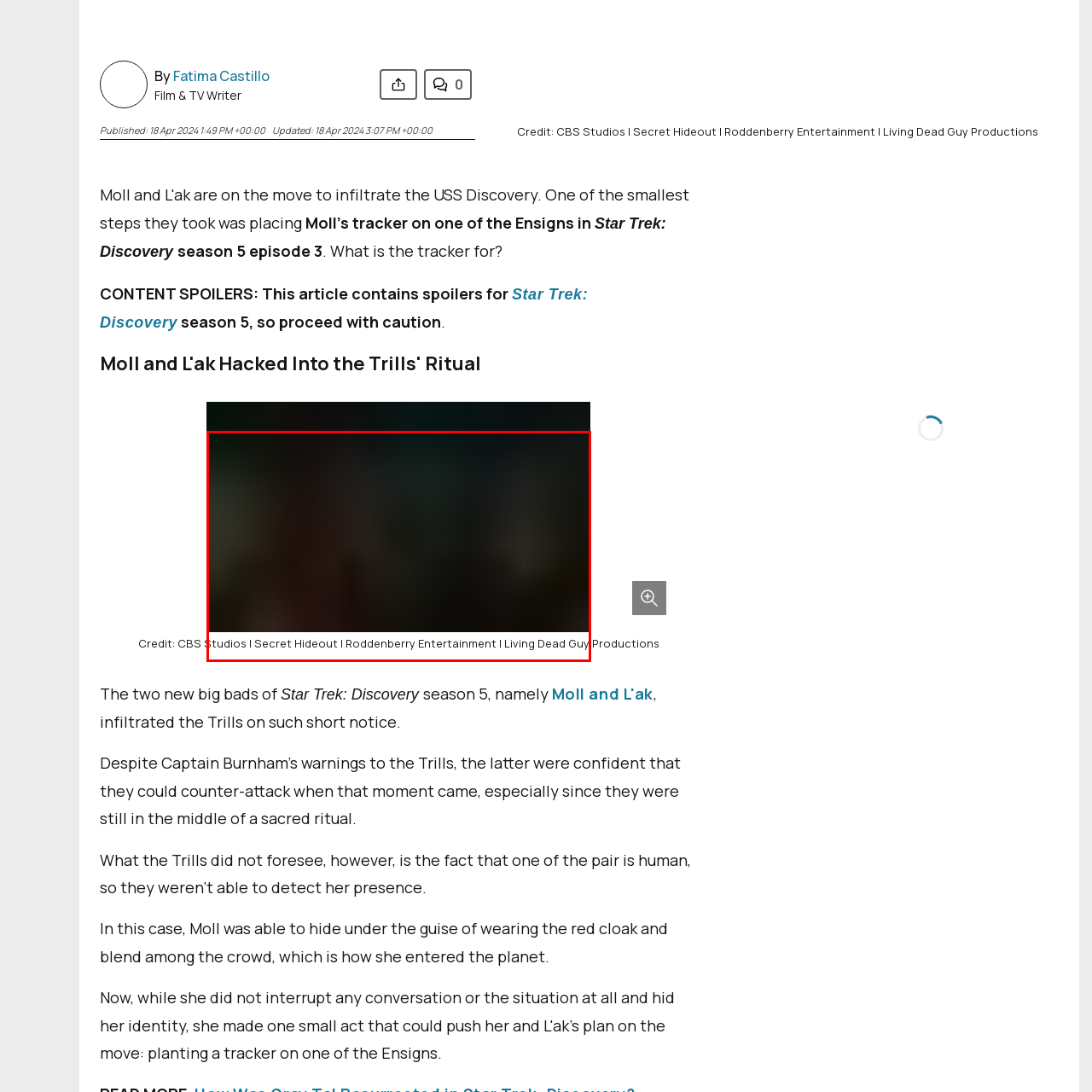Provide a detailed narrative of the image inside the red-bordered section.

In this dynamic scene from "Star Trek: Discovery," key characters engage in an intense moment that echoes the show's themes of exploration and conflict. The image underscores the rich storytelling of Season 5, Episode 3, titled "Moll and L'ak Hacked Into the Trills' Ritual." The backdrop hints at the complex rituals and atmospheres that the characters navigate, reflecting both the adventure and the emotional stakes involved. 

This visual captures a pivotal narrative moment, where secrecy and allegiance come into play, as hinted by the episode's plot. The production credits prominently displayed—CBS Studios, Secret Hideout, Roddenberry Entertainment, and Living Dead Guy Productions—emphasize the collaboration behind this thrilling series, which combines sci-fi elements with profound character experiences. Viewers are invited to immerse themselves in the intricate web of alliances and rivalries, characteristic of the "Star Trek" franchise.